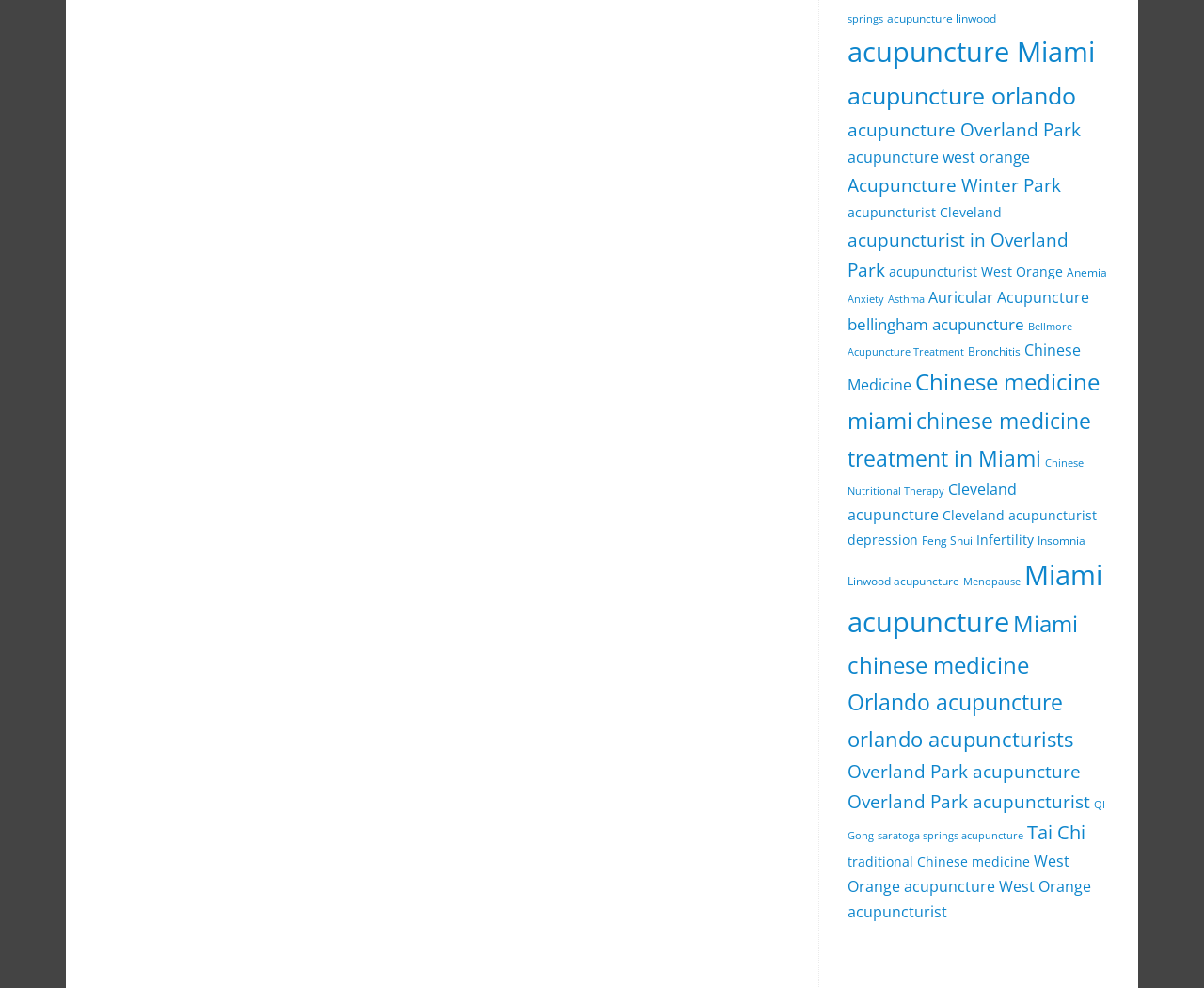Give a concise answer of one word or phrase to the question: 
Is there a link related to Chinese Medicine in Orlando?

Yes